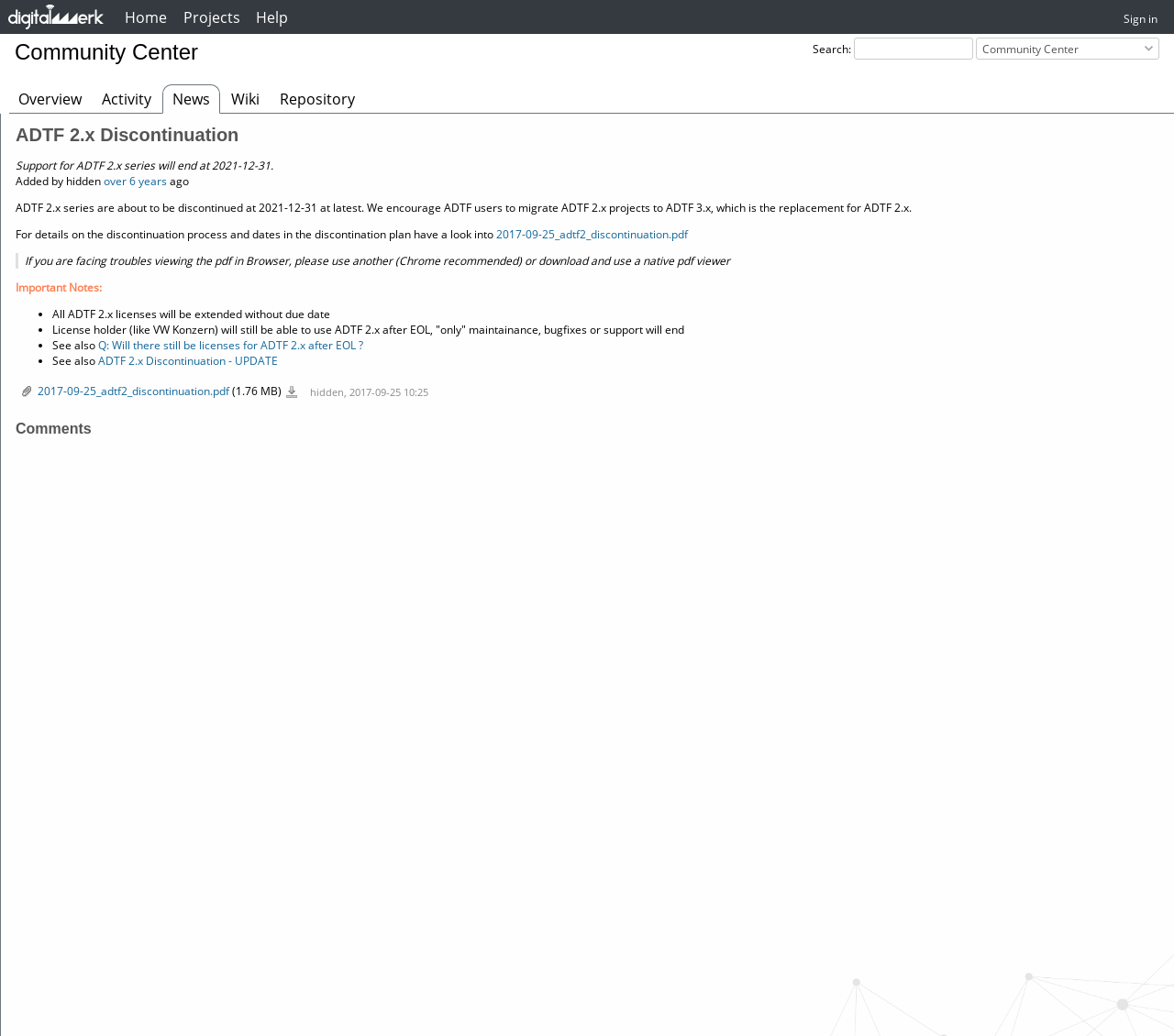What is the name of the community center?
Based on the image, provide a one-word or brief-phrase response.

Community Center